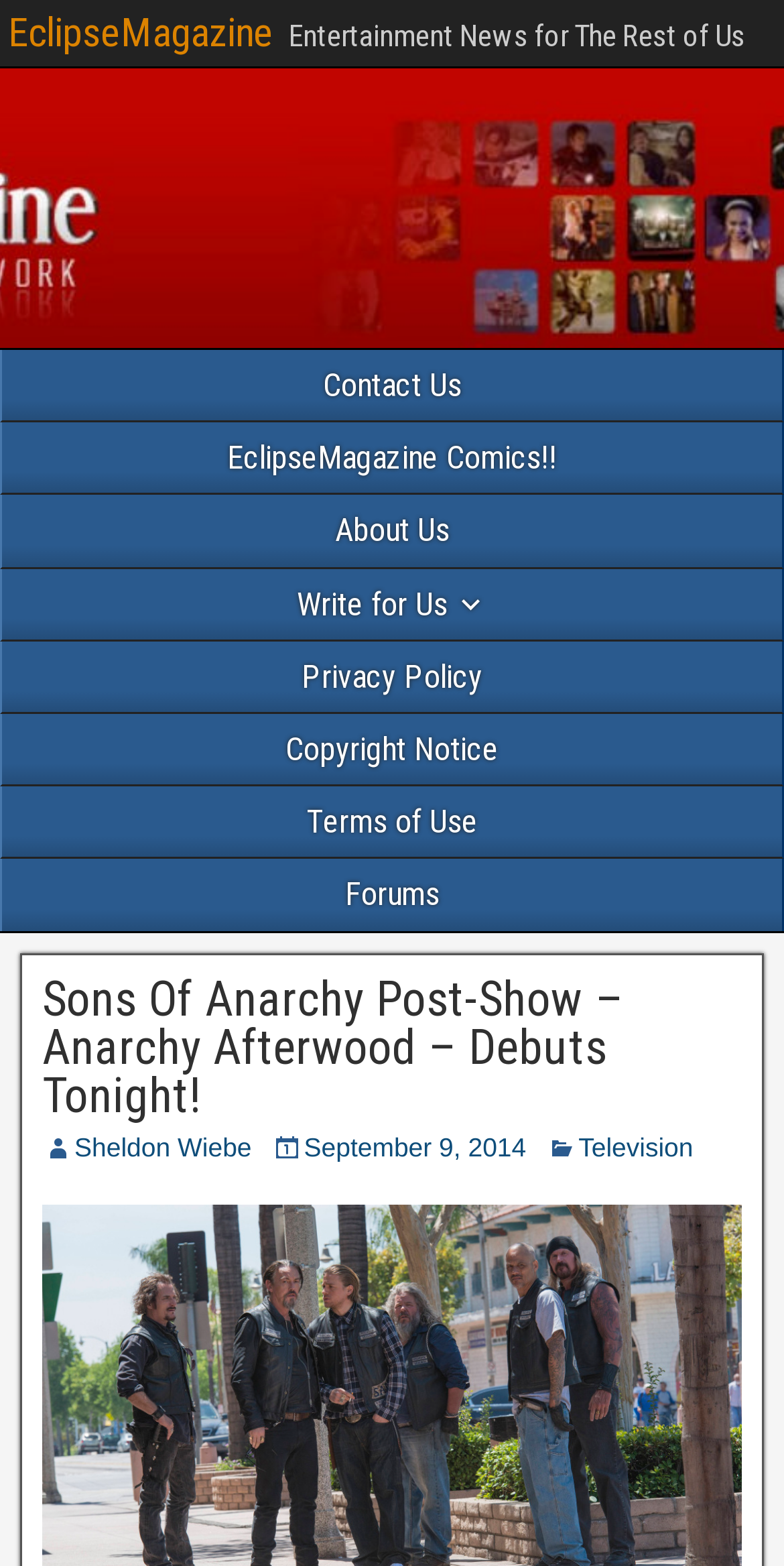Determine the bounding box coordinates of the UI element described by: "September 9, 2014".

[0.388, 0.722, 0.671, 0.742]